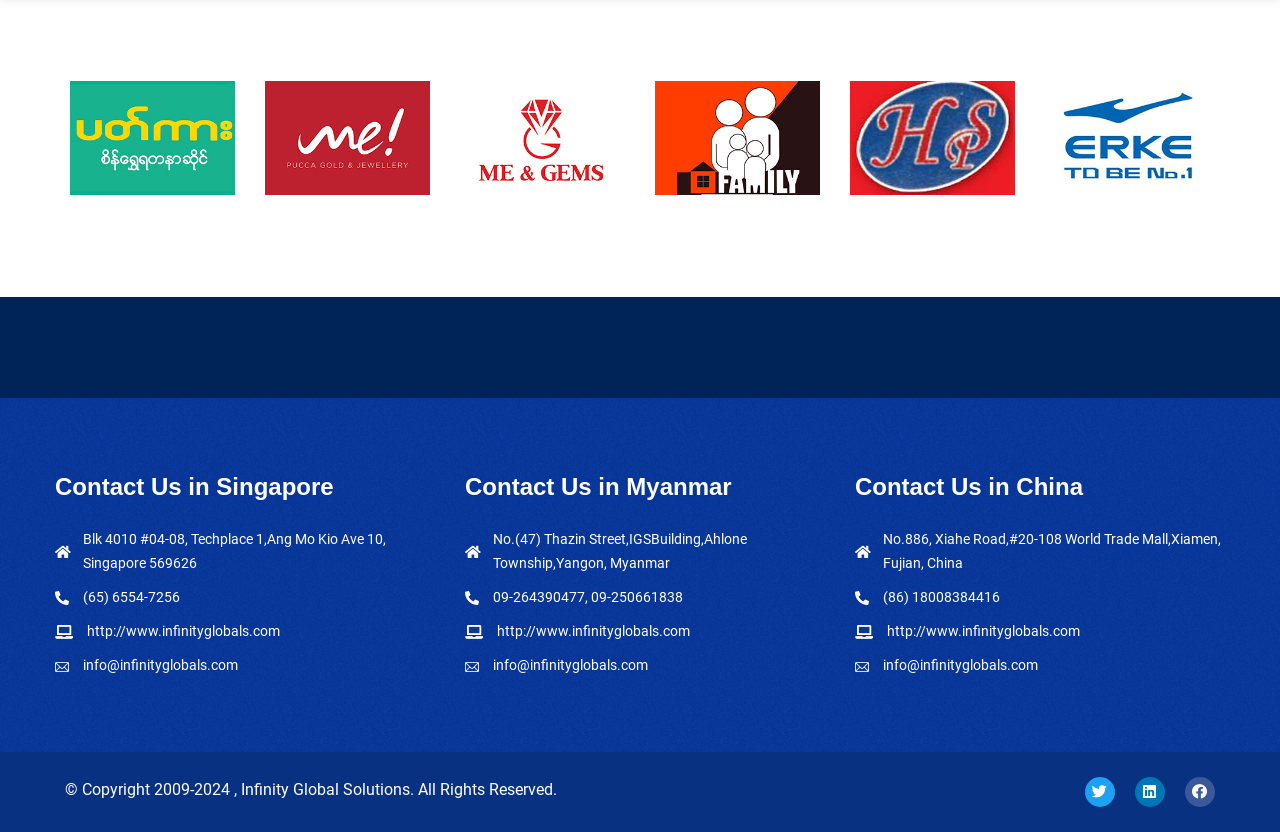Determine the bounding box for the described UI element: "parent_node: http://www.infinityglobals.com".

[0.668, 0.744, 0.957, 0.773]